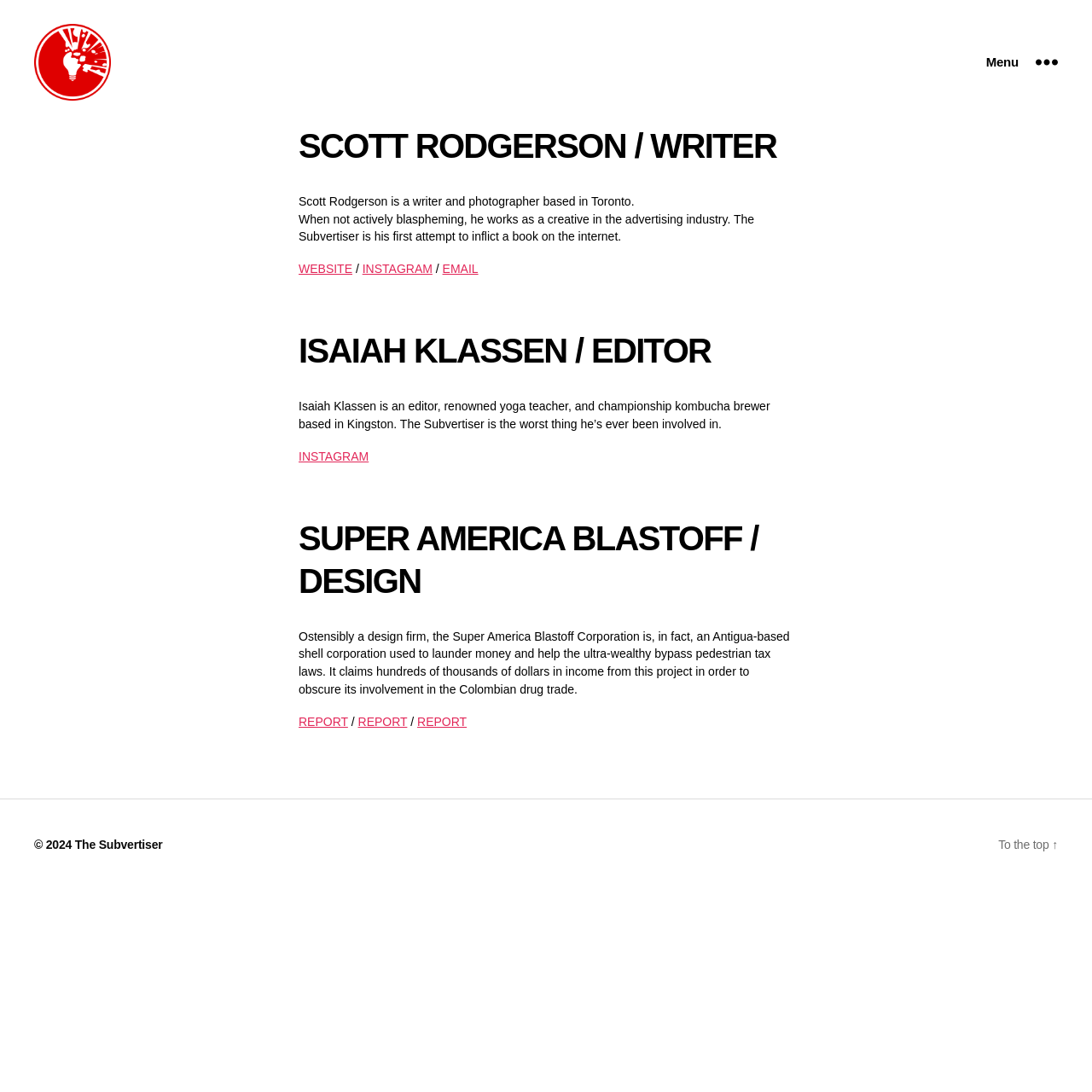Kindly determine the bounding box coordinates for the clickable area to achieve the given instruction: "Contact via email".

[0.405, 0.24, 0.438, 0.253]